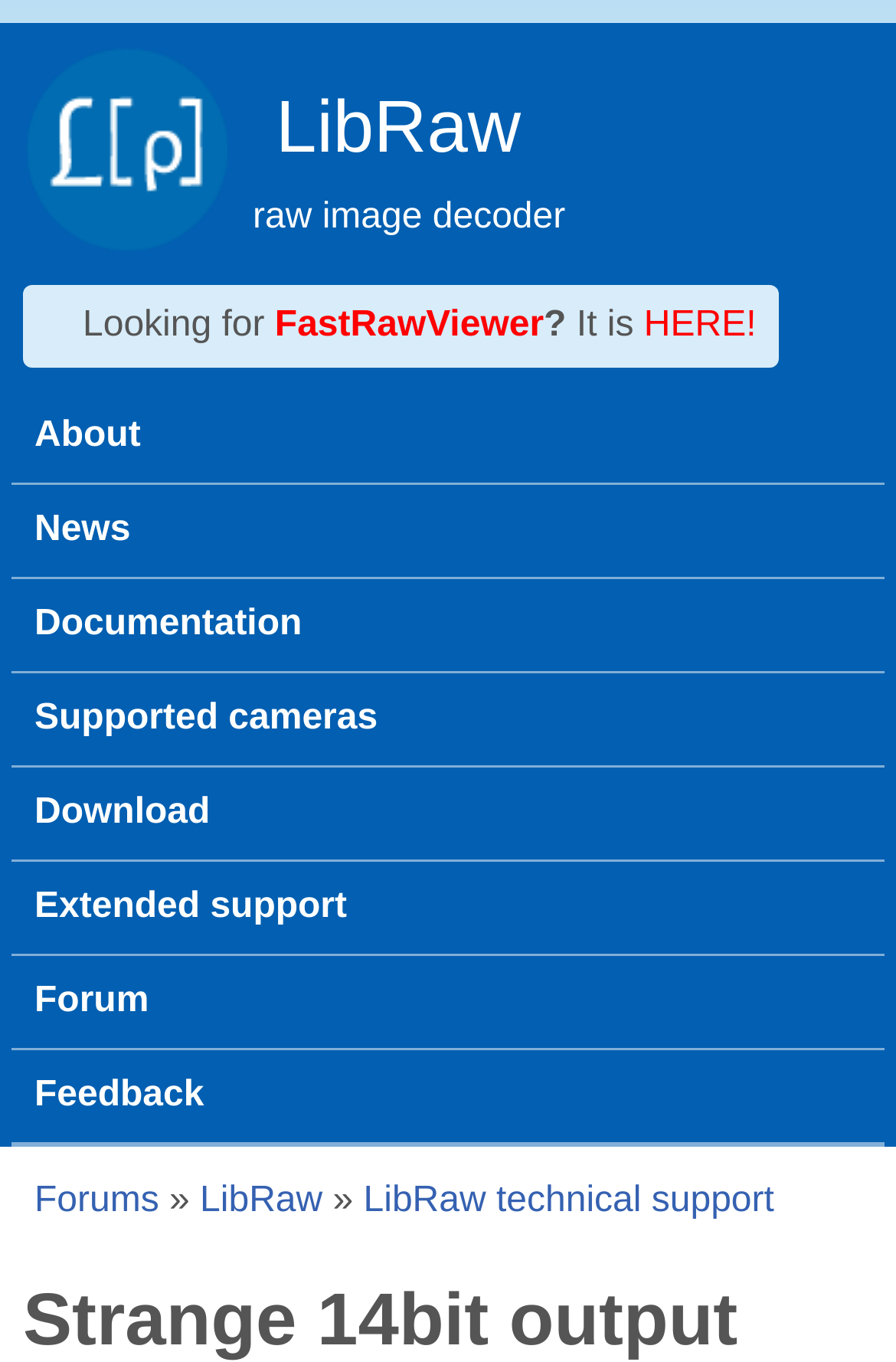Given the description LibRaw, predict the bounding box coordinates of the UI element. Ensure the coordinates are in the format (top-left x, top-left y, bottom-right x, bottom-right y) and all values are between 0 and 1.

[0.308, 0.062, 0.581, 0.123]